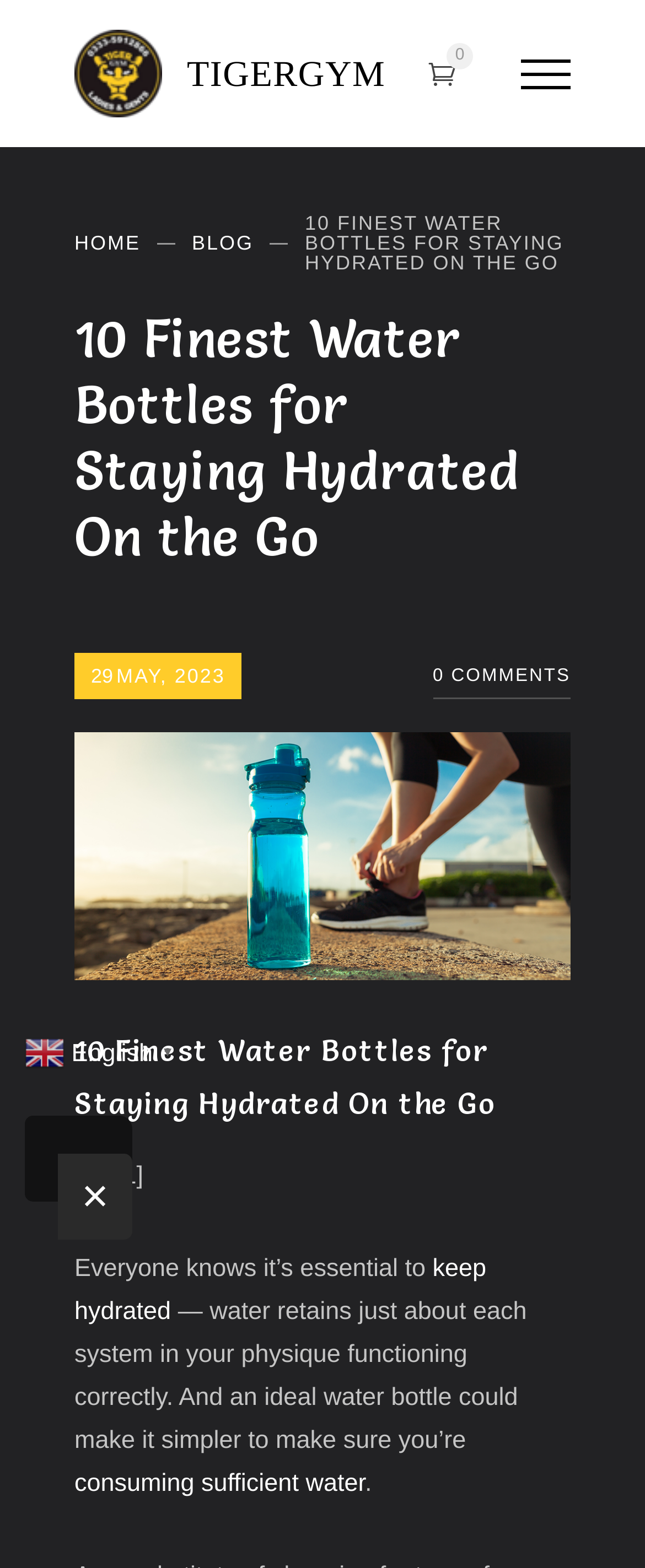Identify the bounding box coordinates for the UI element described by the following text: "0". Provide the coordinates as four float numbers between 0 and 1, in the format [left, top, right, bottom].

[0.638, 0.028, 0.731, 0.066]